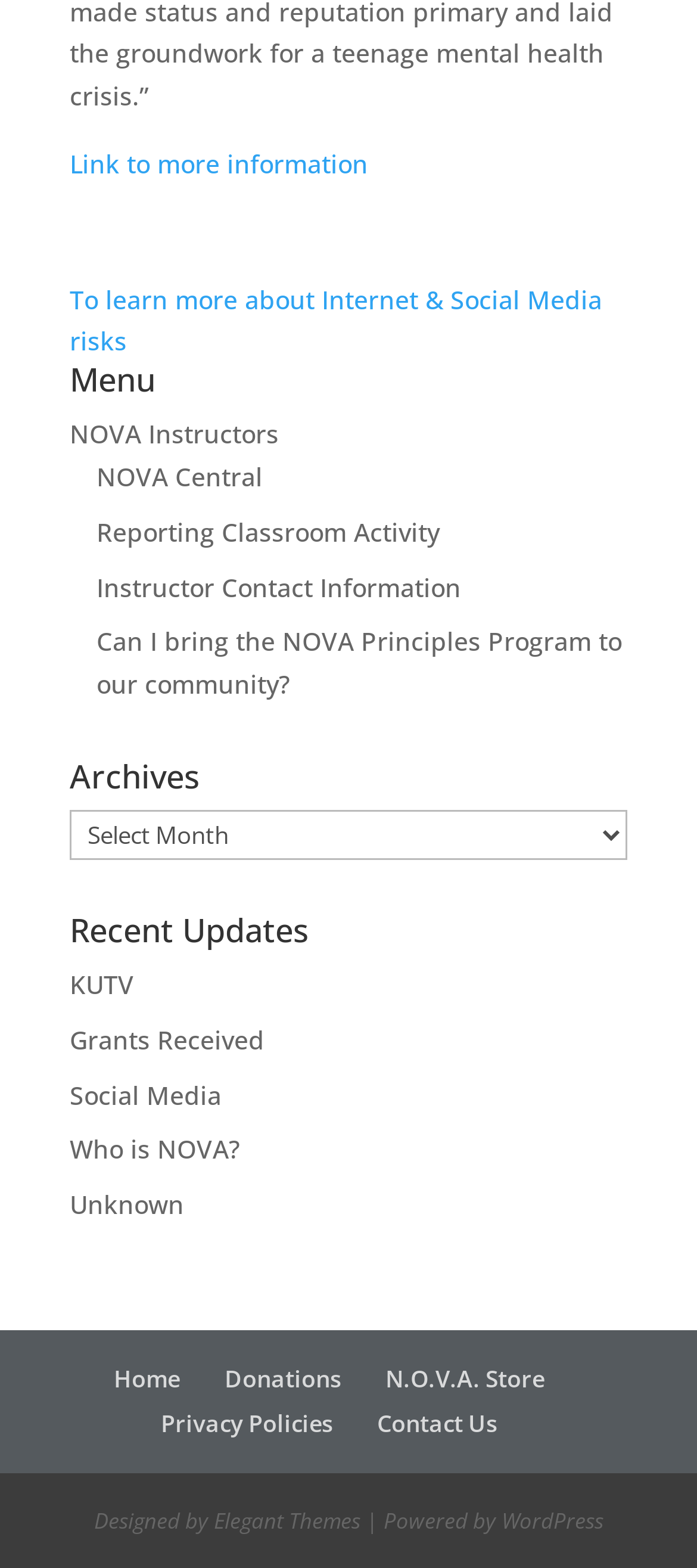Please determine the bounding box coordinates of the element's region to click for the following instruction: "Contact Us".

[0.541, 0.897, 0.713, 0.918]